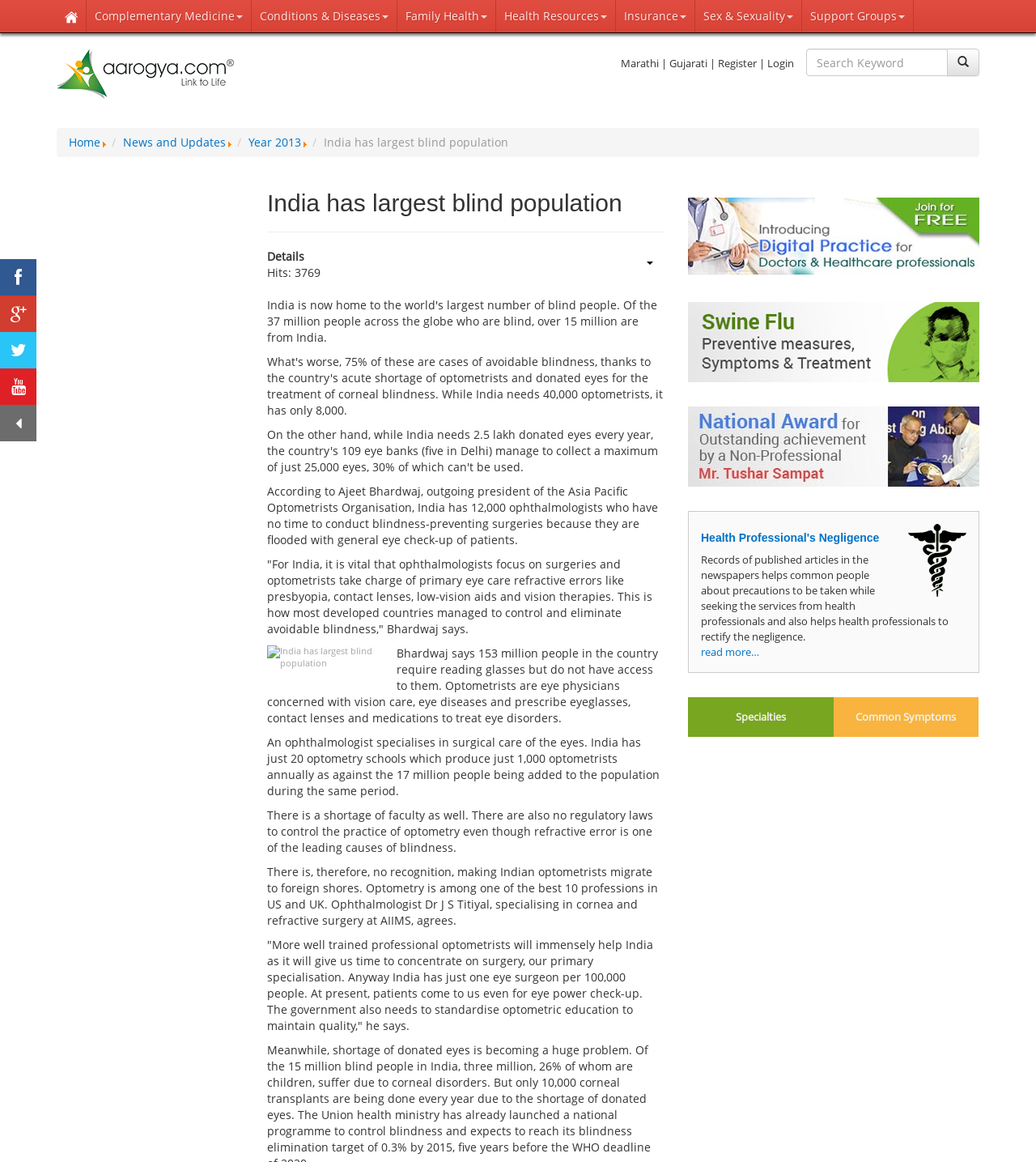Identify the bounding box for the element characterized by the following description: "Conditions & Diseases".

[0.243, 0.0, 0.384, 0.028]